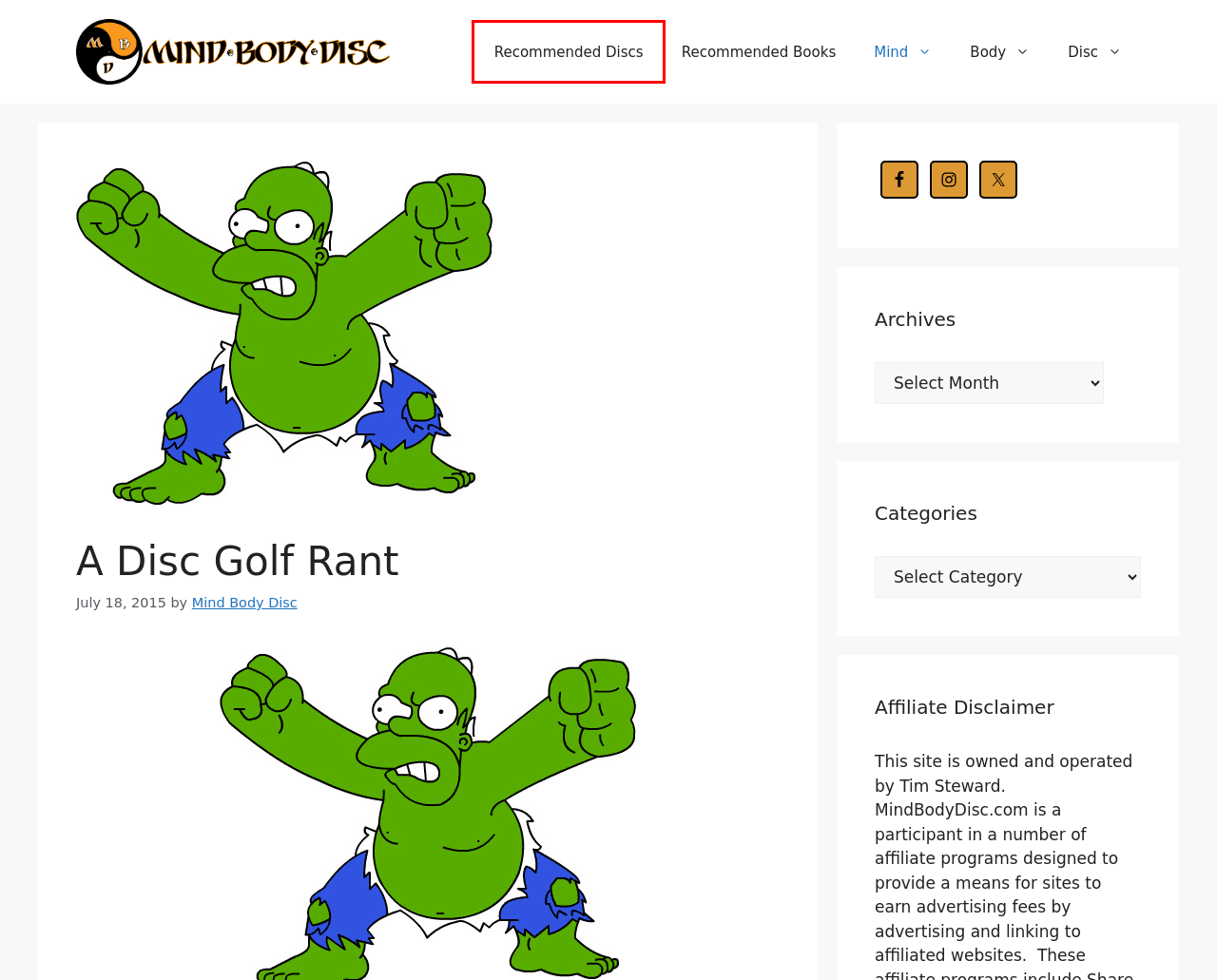You are provided with a screenshot of a webpage containing a red rectangle bounding box. Identify the webpage description that best matches the new webpage after the element in the bounding box is clicked. Here are the potential descriptions:
A. Recommended Discs • Mind Body Disc
B. Disc Golf Philosophy | Mind Body Disc
C. Disc Golf Training | Mind Body Disc
D. Disc Golf Reviews | Mind Body Disc
E. Disc Golf Mental Game | Mind Body Disc
F. mind body disc Archives • Mind Body Disc
G. Books That Will Improve Your Disc Golf Game • Mind Body Disc
H. Mind Body Disc • Disc Golf Blog

A